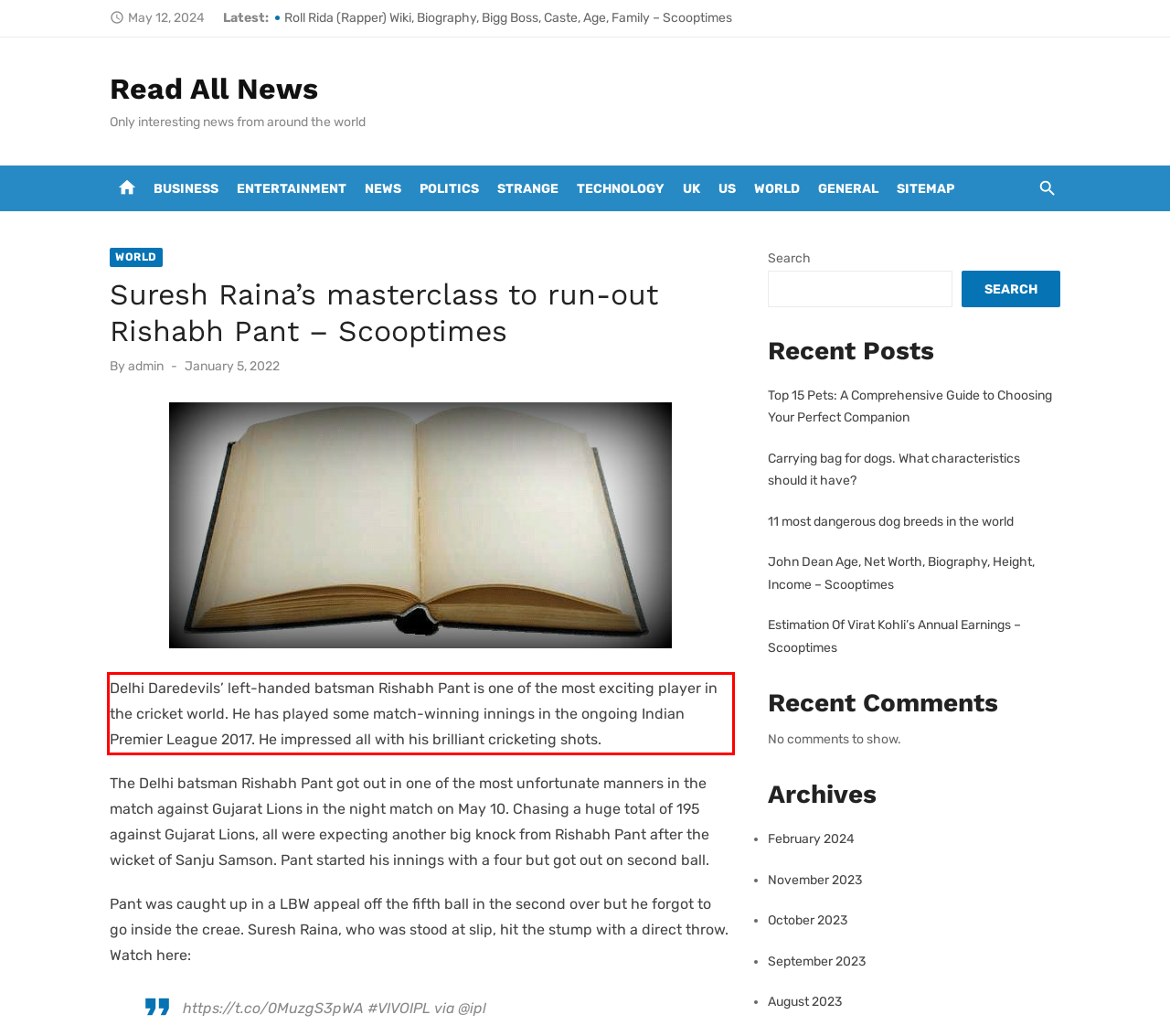Identify the text inside the red bounding box in the provided webpage screenshot and transcribe it.

Delhi Daredevils’ left-handed batsman Rishabh Pant is one of the most exciting player in the cricket world. He has played some match-winning innings in the ongoing Indian Premier League 2017. He impressed all with his brilliant cricketing shots.